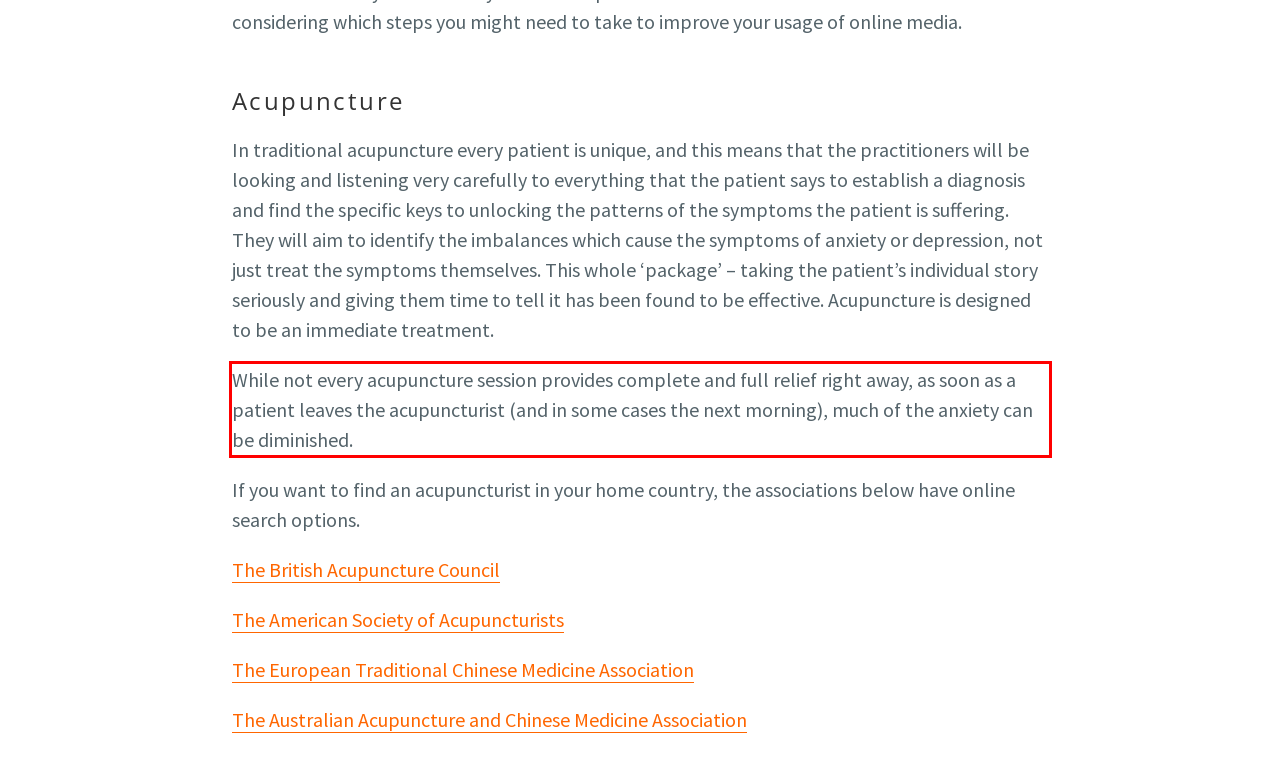Please look at the screenshot provided and find the red bounding box. Extract the text content contained within this bounding box.

While not every acupuncture session provides complete and full relief right away, as soon as a patient leaves the acupuncturist (and in some cases the next morning), much of the anxiety can be diminished.